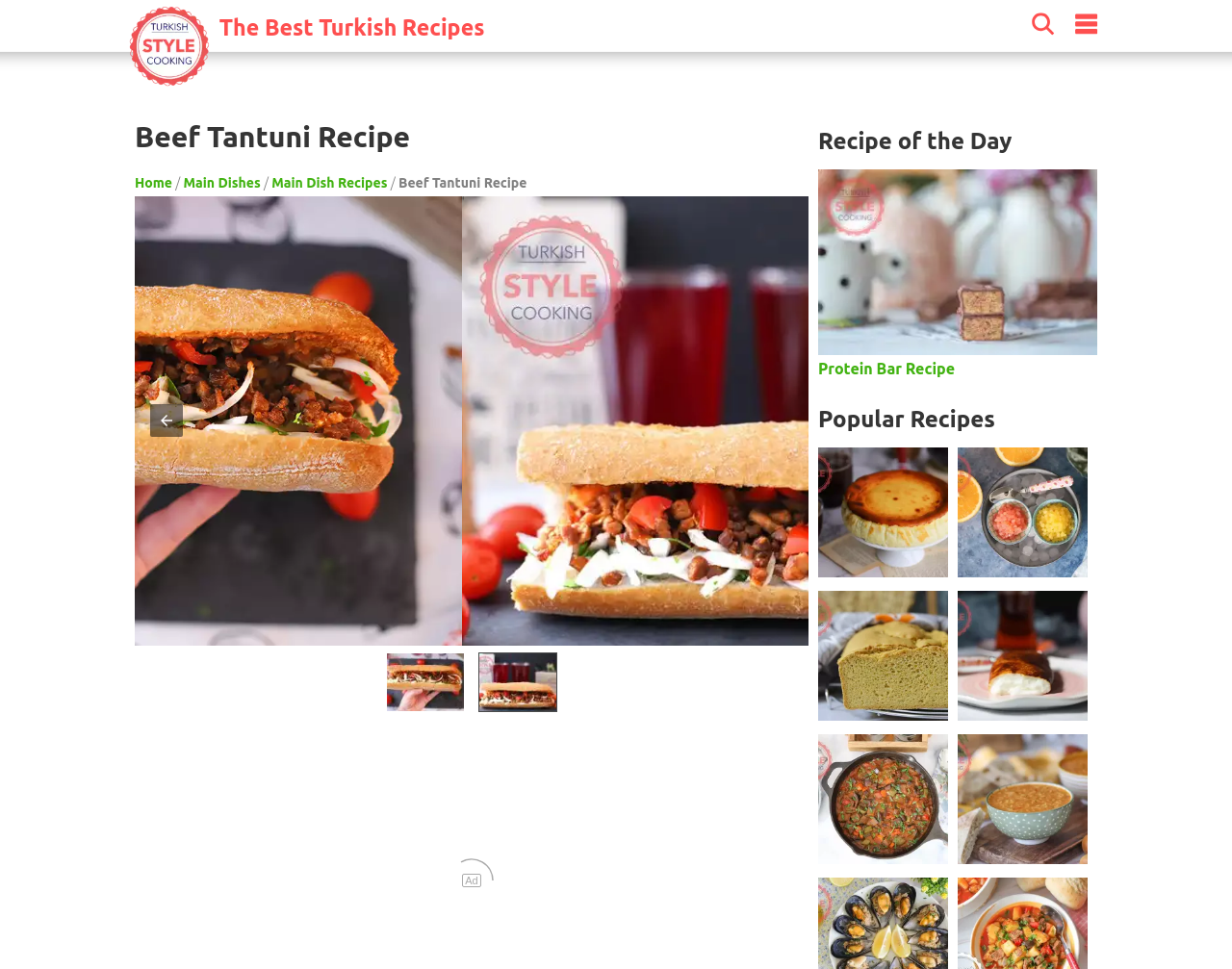Please provide a brief answer to the question using only one word or phrase: 
What is the name of the recipe on this page?

Beef Tantuni Recipe